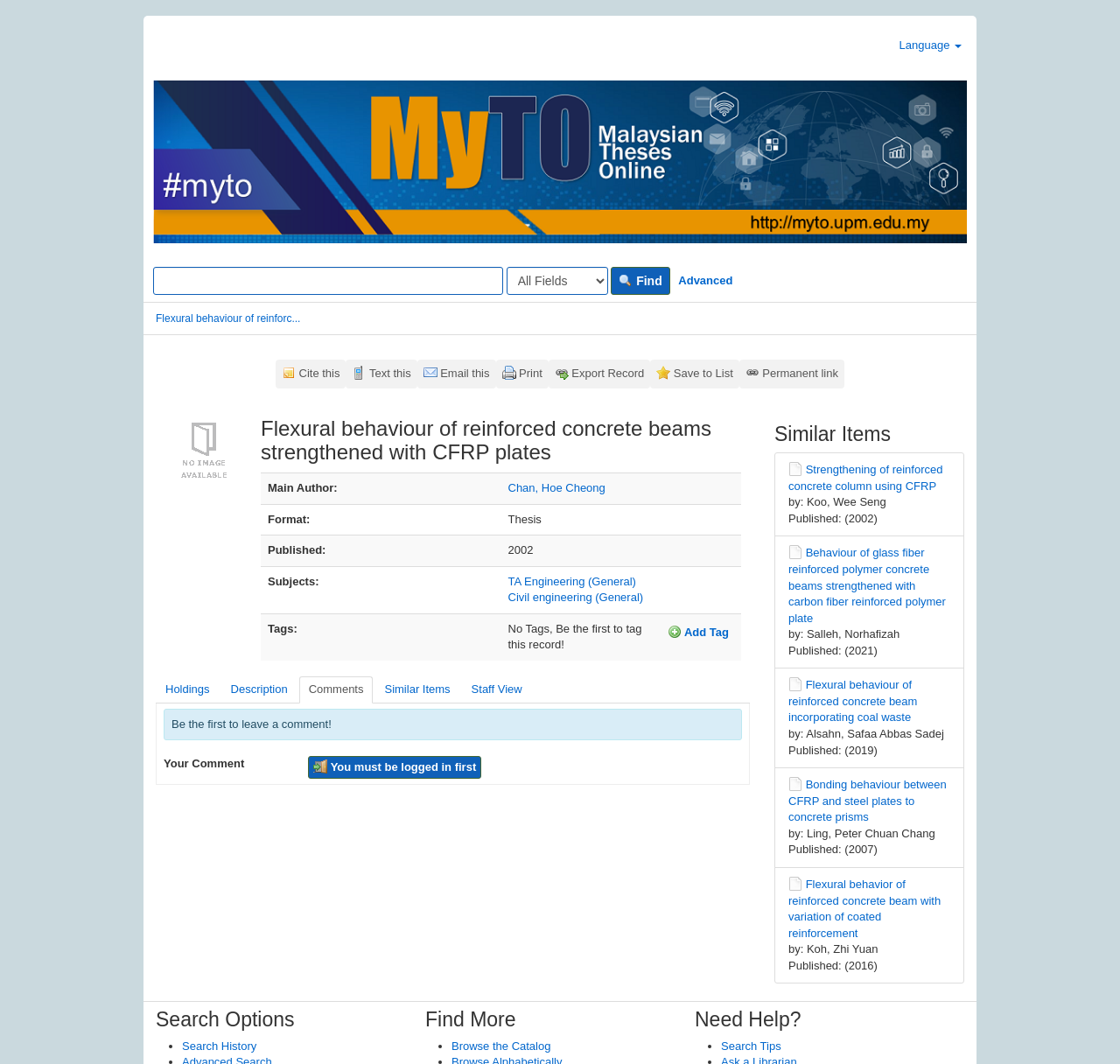How many similar items are listed?
Please craft a detailed and exhaustive response to the question.

The number of similar items can be determined by counting the number of thesis titles listed under the 'Similar Items' heading, which are 5.